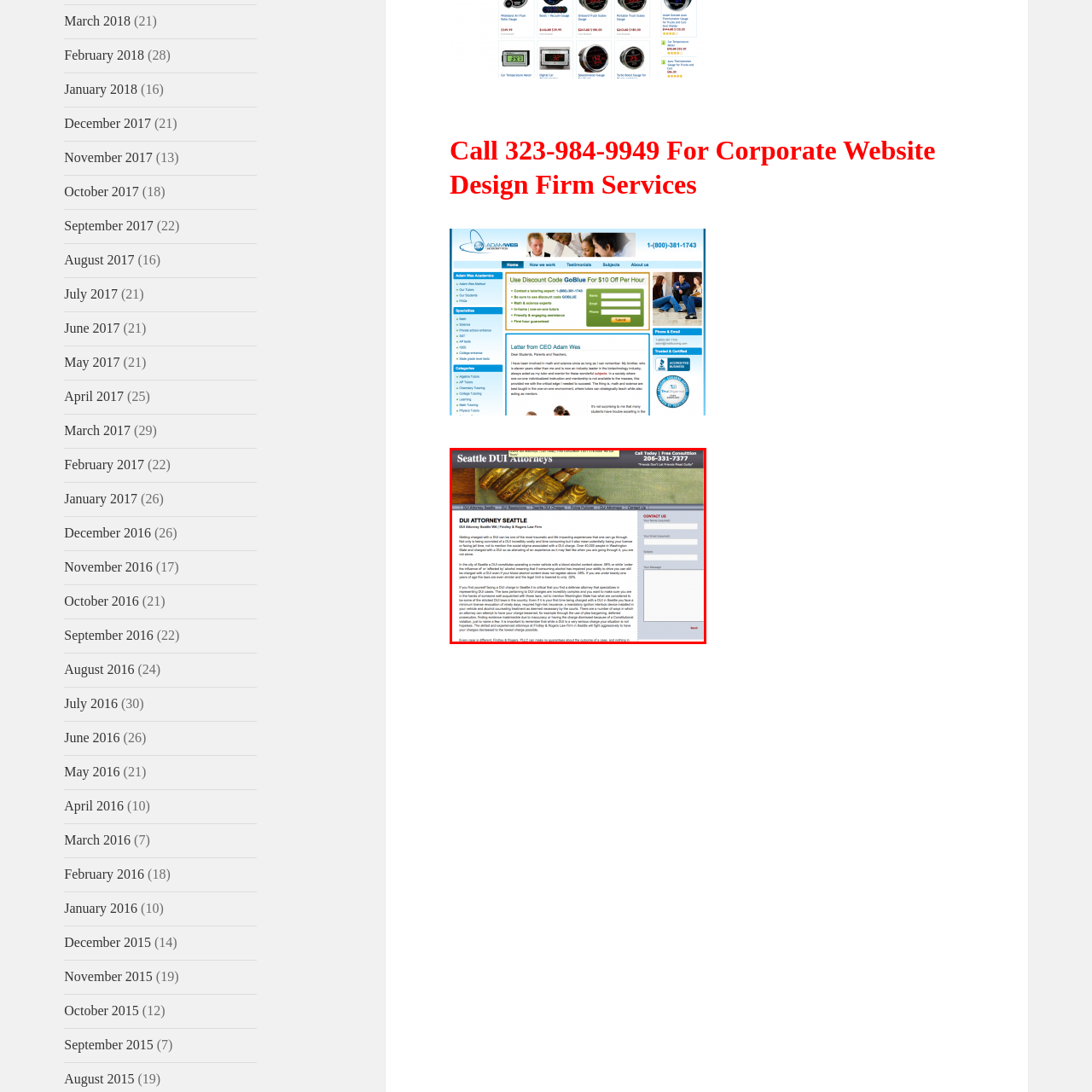What type of environment does the website aim to create?
Look closely at the image marked with a red bounding box and answer the question with as much detail as possible, drawing from the image.

The caption states that the website aims to create a trustworthy environment for those in need of legal advice regarding DUI matters, which suggests that the website is designed to establish trust with its users.